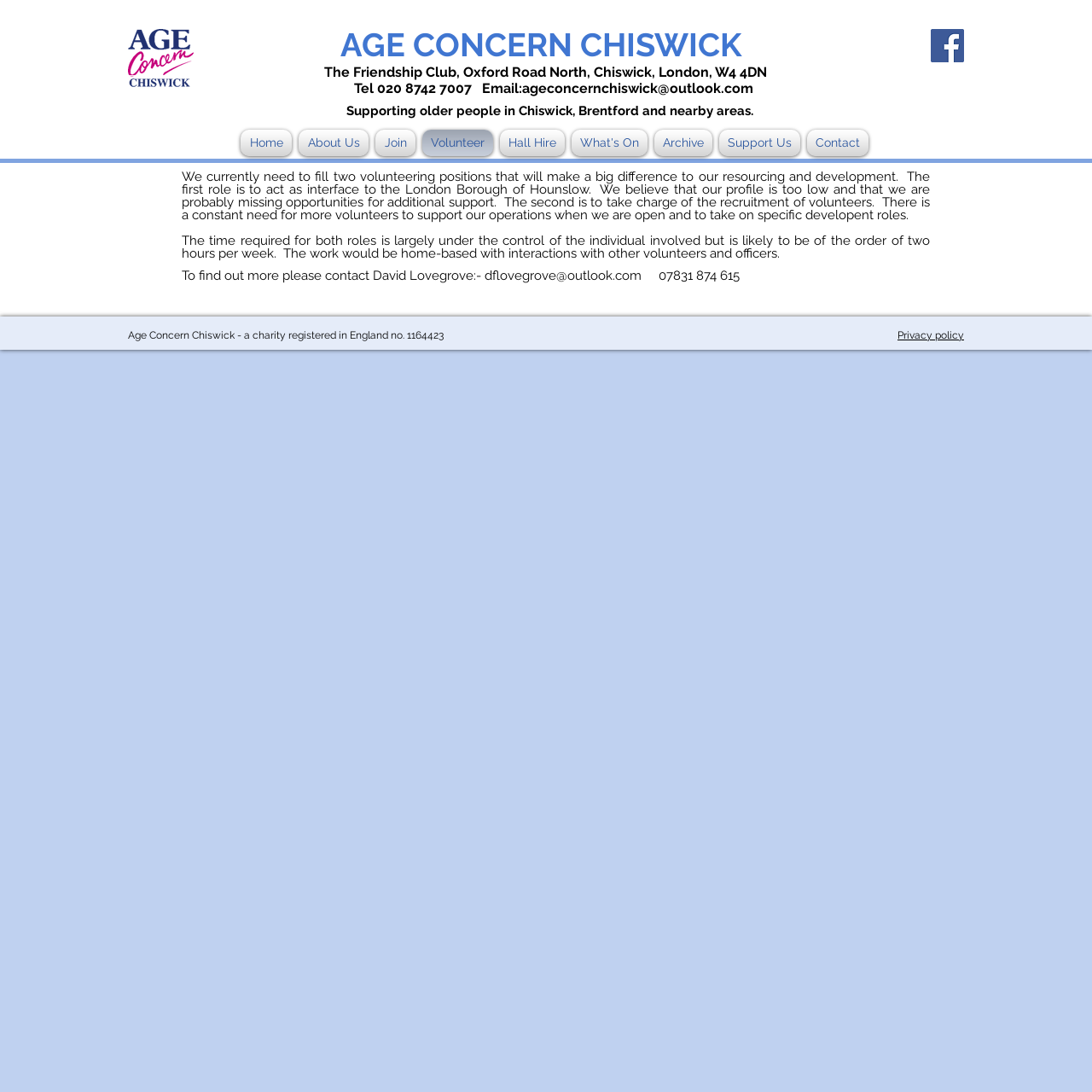Pinpoint the bounding box coordinates of the area that must be clicked to complete this instruction: "Visit the Home page".

[0.22, 0.119, 0.27, 0.143]